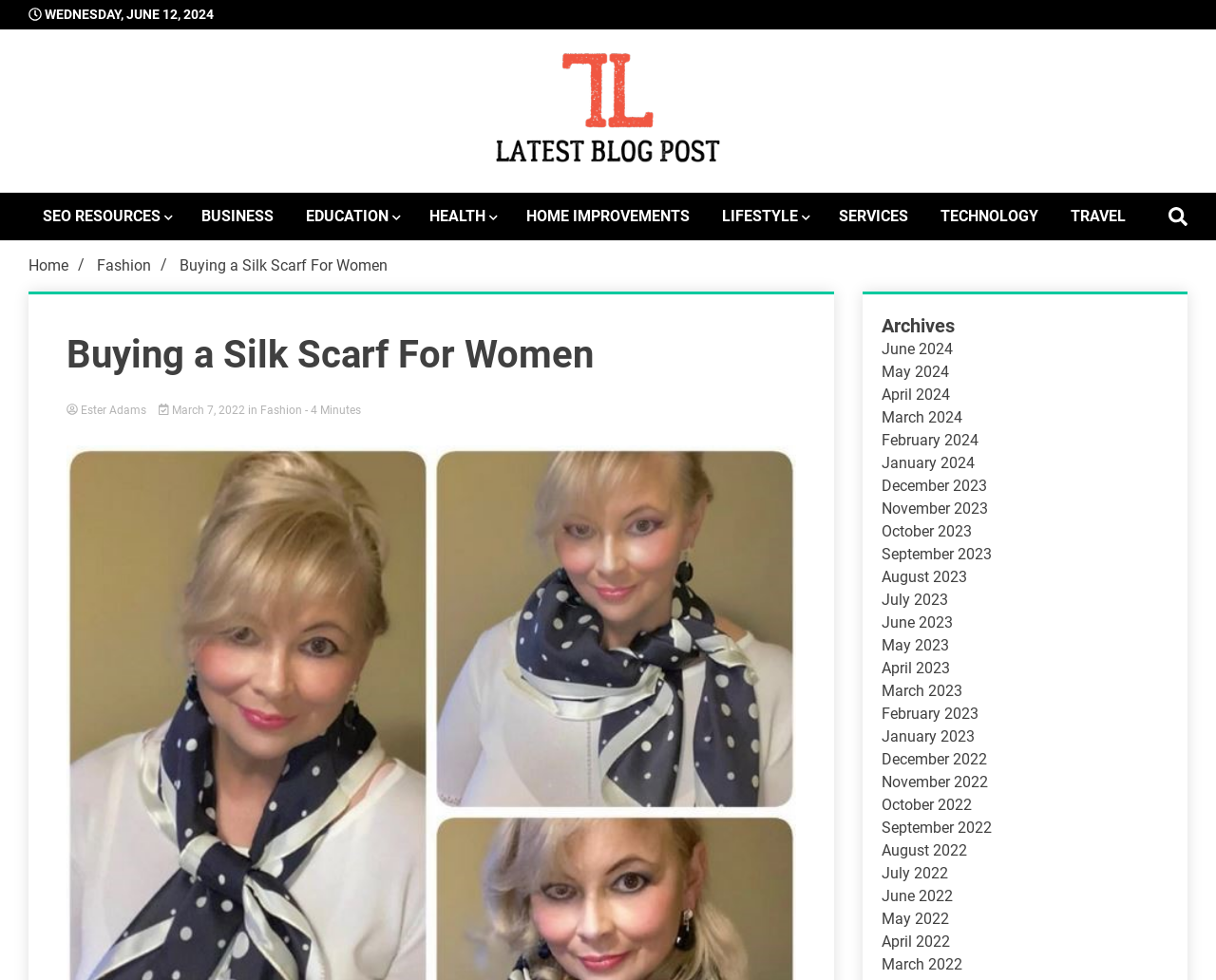Specify the bounding box coordinates of the element's region that should be clicked to achieve the following instruction: "View the archives for 'June 2024'". The bounding box coordinates consist of four float numbers between 0 and 1, in the format [left, top, right, bottom].

[0.725, 0.347, 0.784, 0.365]